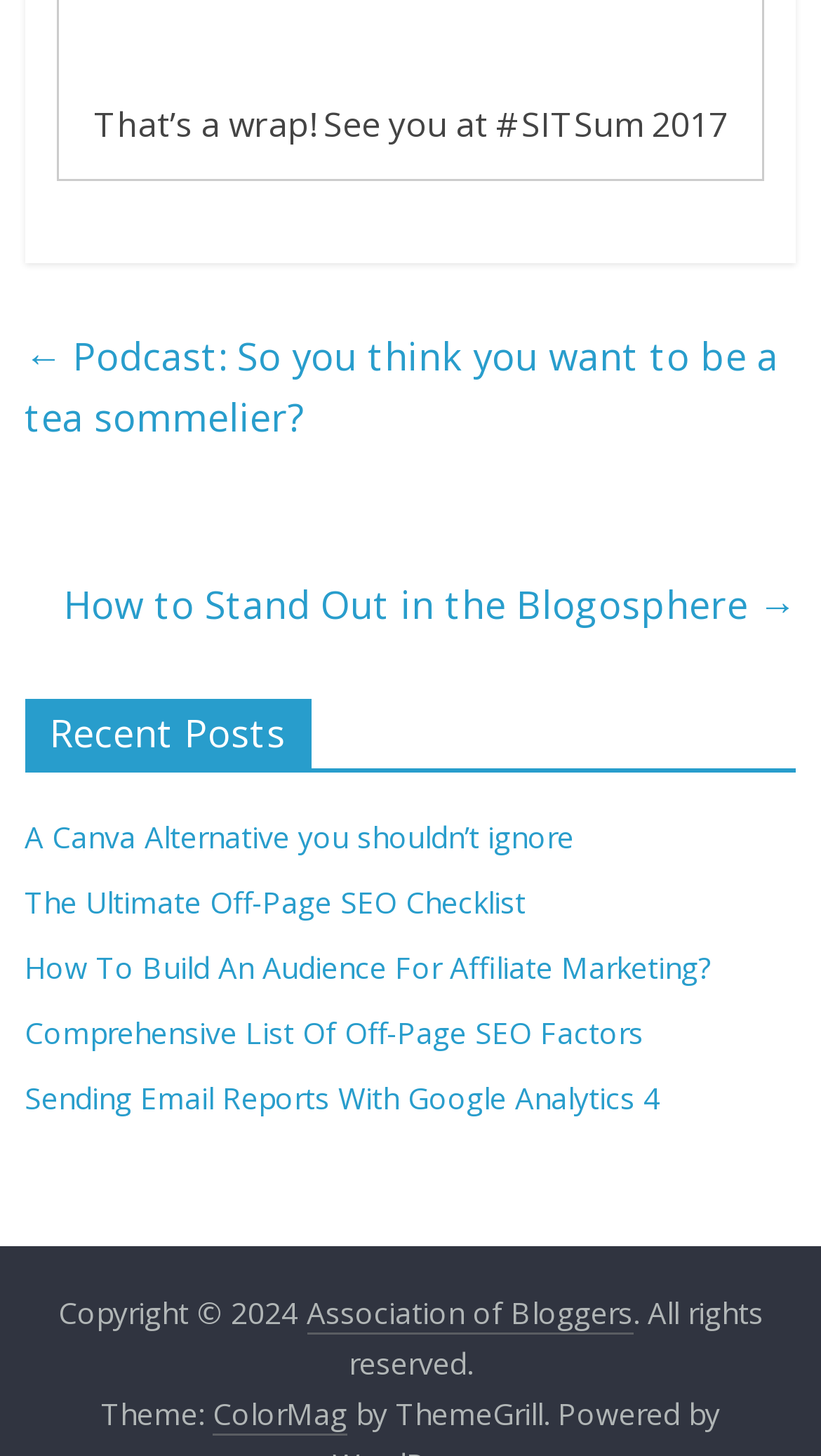Find the bounding box coordinates of the element's region that should be clicked in order to follow the given instruction: "Visit the Association of Bloggers website". The coordinates should consist of four float numbers between 0 and 1, i.e., [left, top, right, bottom].

[0.373, 0.888, 0.771, 0.917]